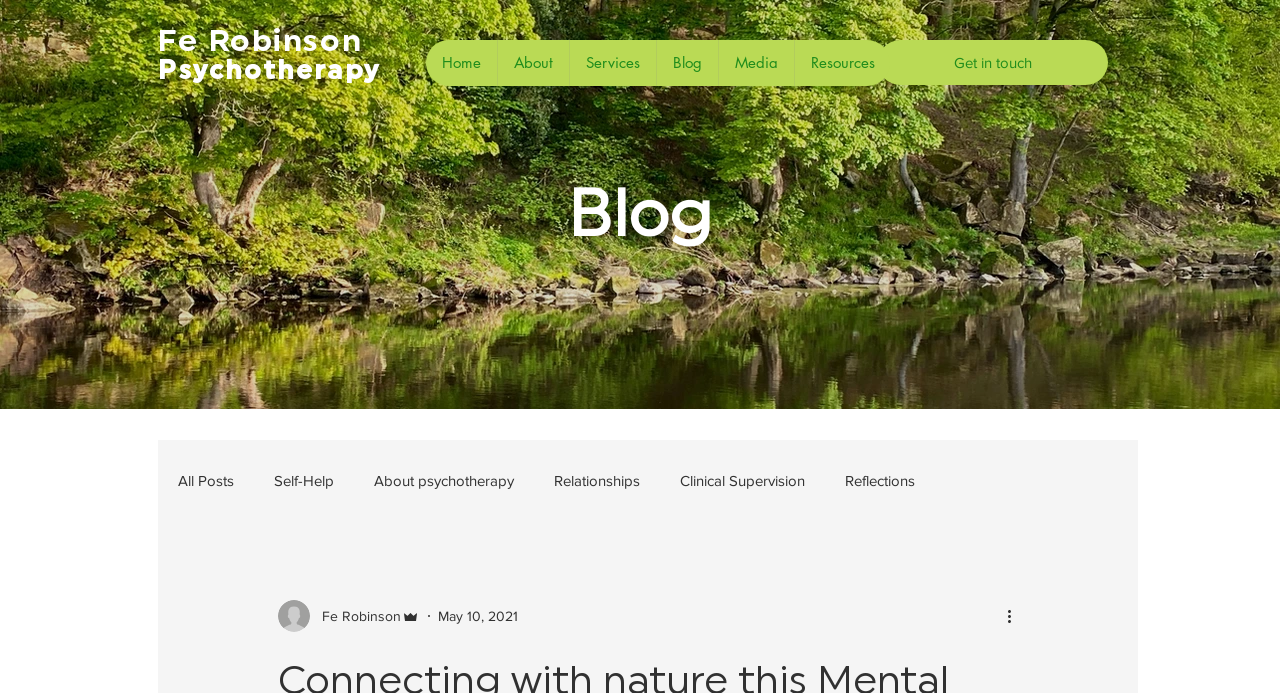Determine the bounding box coordinates of the clickable element to complete this instruction: "View the 'About psychotherapy' post". Provide the coordinates in the format of four float numbers between 0 and 1, [left, top, right, bottom].

[0.292, 0.68, 0.402, 0.705]